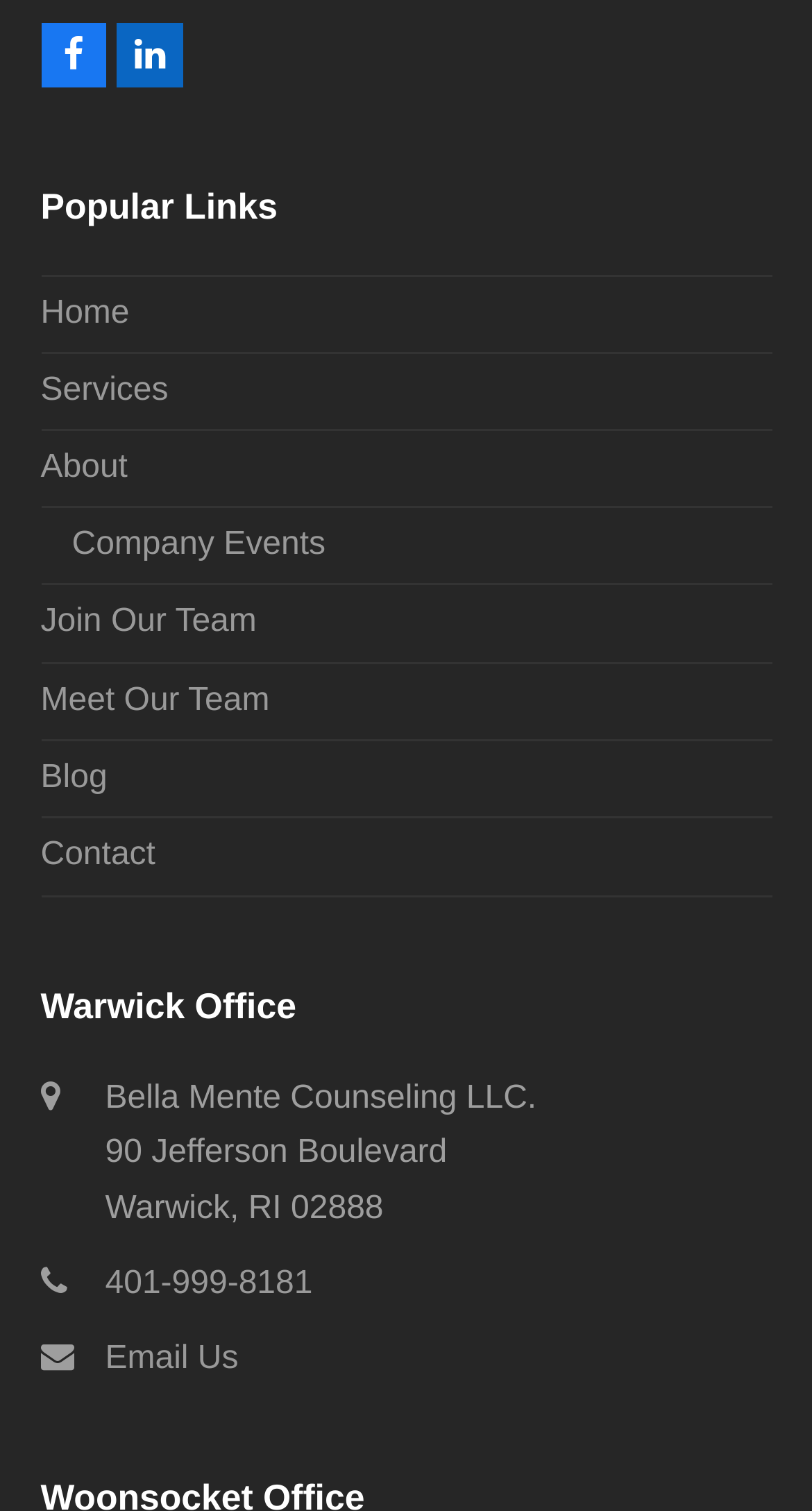Please determine the bounding box coordinates of the element's region to click in order to carry out the following instruction: "Email Us". The coordinates should be four float numbers between 0 and 1, i.e., [left, top, right, bottom].

[0.129, 0.888, 0.294, 0.911]